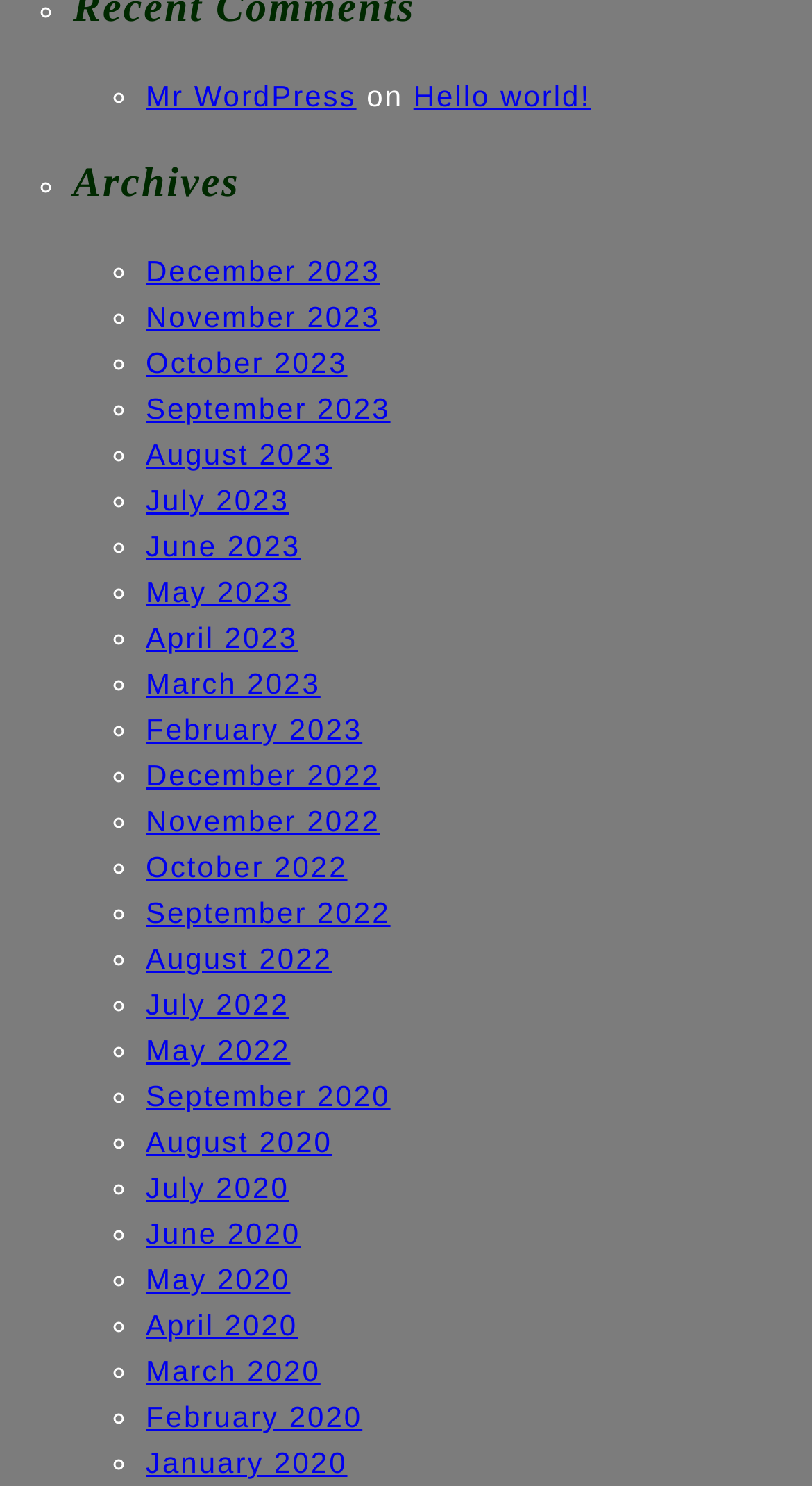Answer the question below in one word or phrase:
What is the earliest month listed on this webpage?

January 2020